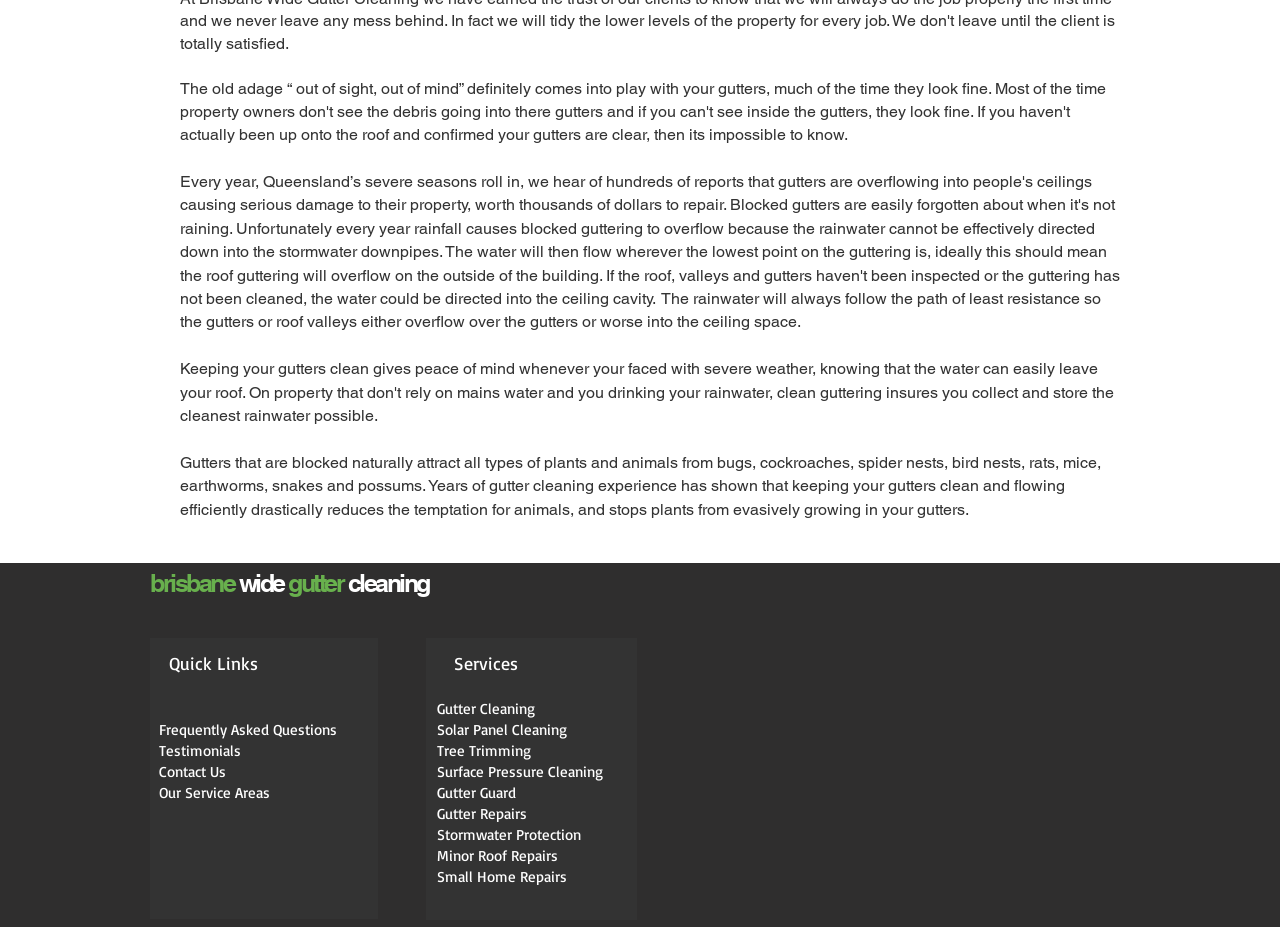What is the main service provided by this company?
Based on the visual content, answer with a single word or a brief phrase.

Gutter Cleaning